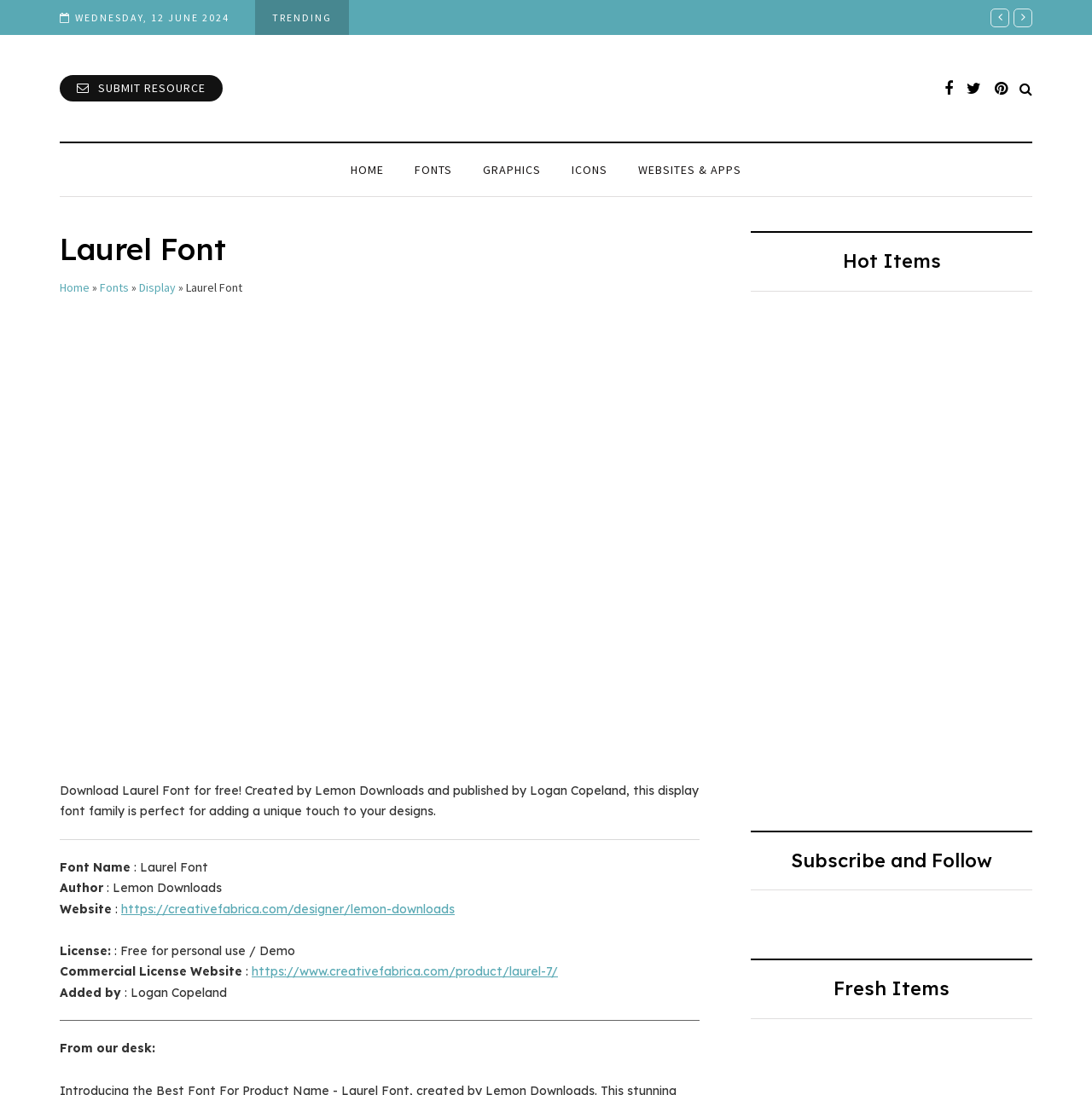Given the element description: "Graphics", predict the bounding box coordinates of this UI element. The coordinates must be four float numbers between 0 and 1, given as [left, top, right, bottom].

[0.428, 0.146, 0.509, 0.164]